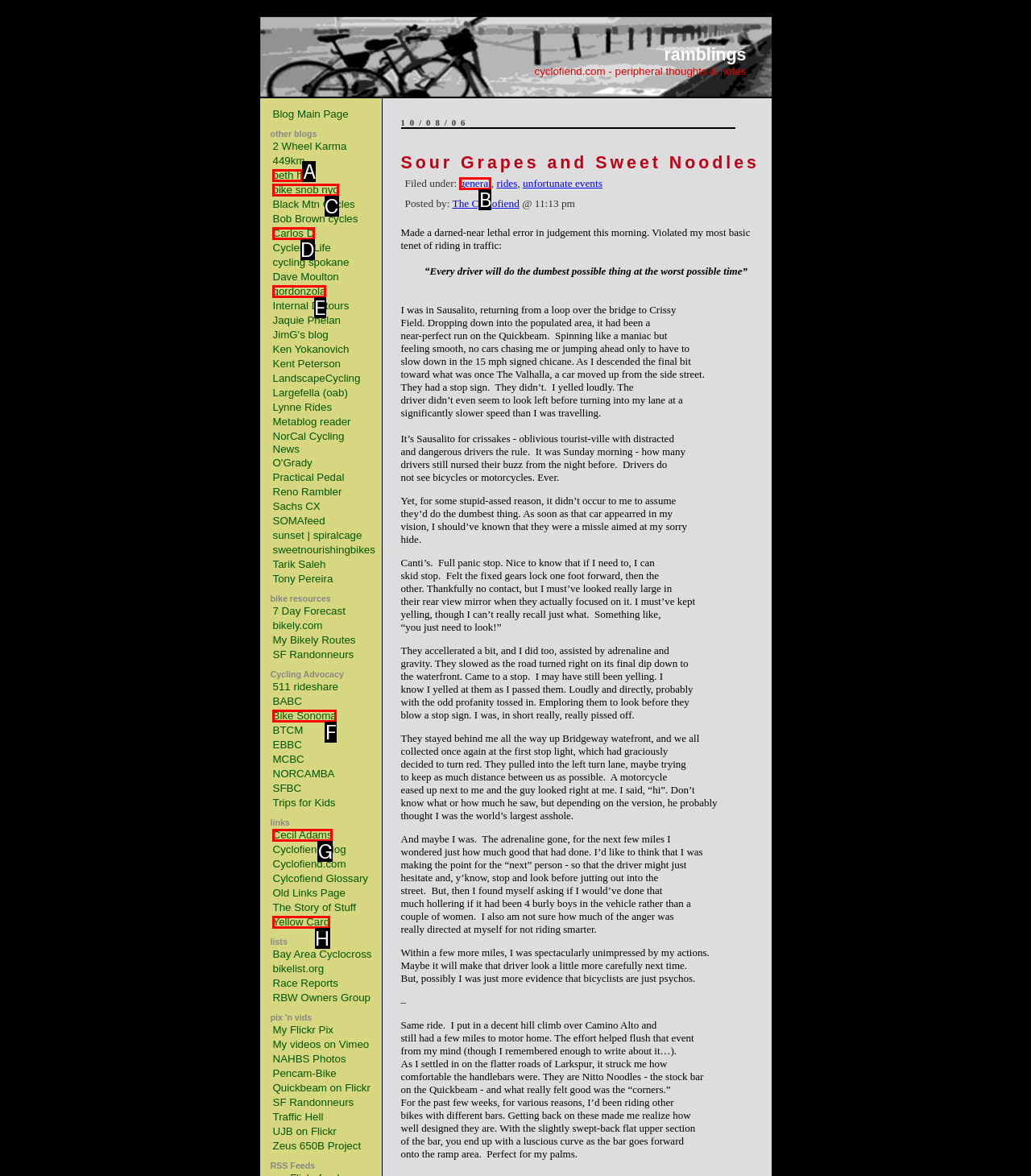Which option corresponds to the following element description: Carlos D?
Please provide the letter of the correct choice.

D